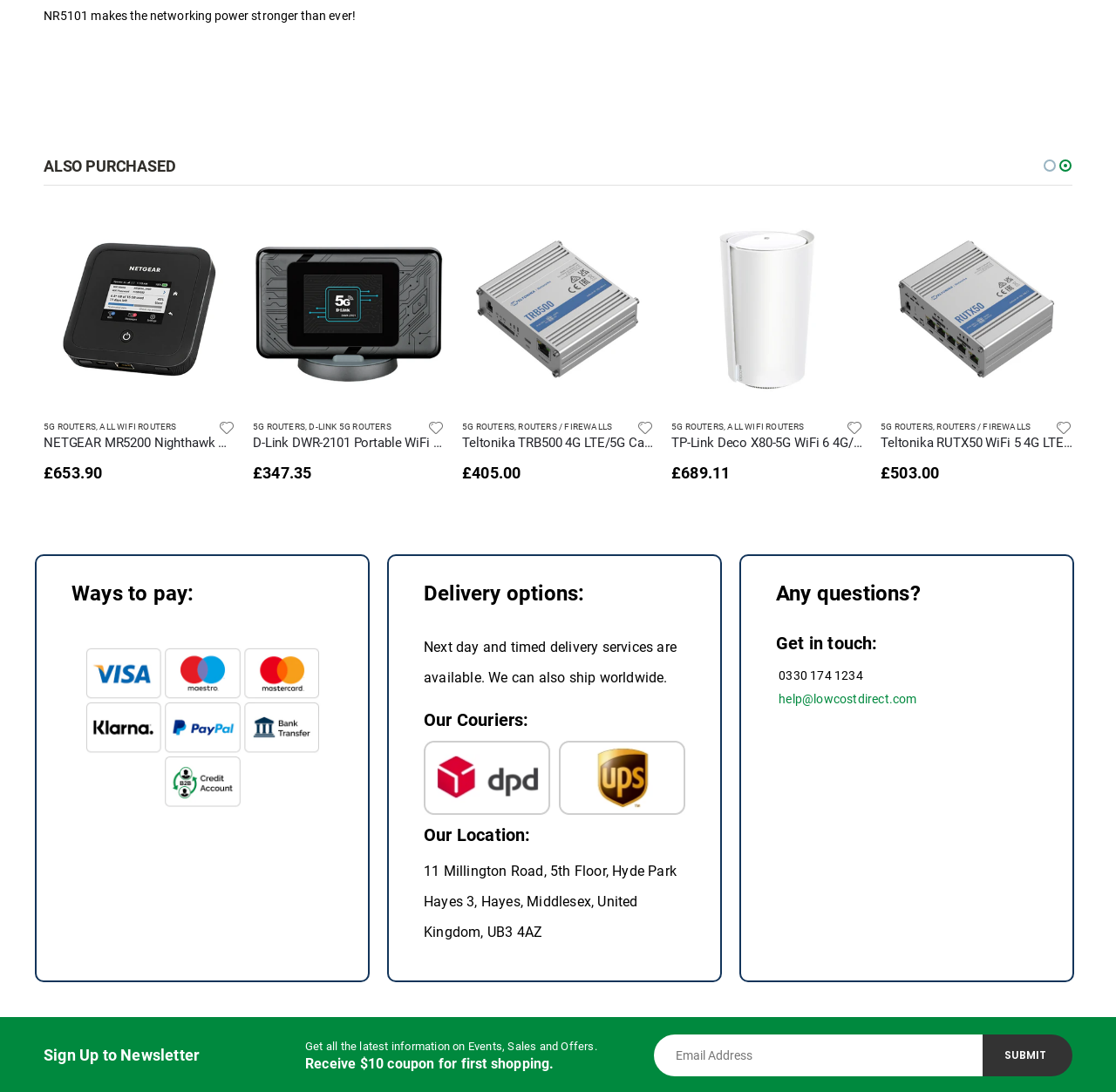What is the phone number to contact for questions?
Based on the image, give a one-word or short phrase answer.

0330 174 1234